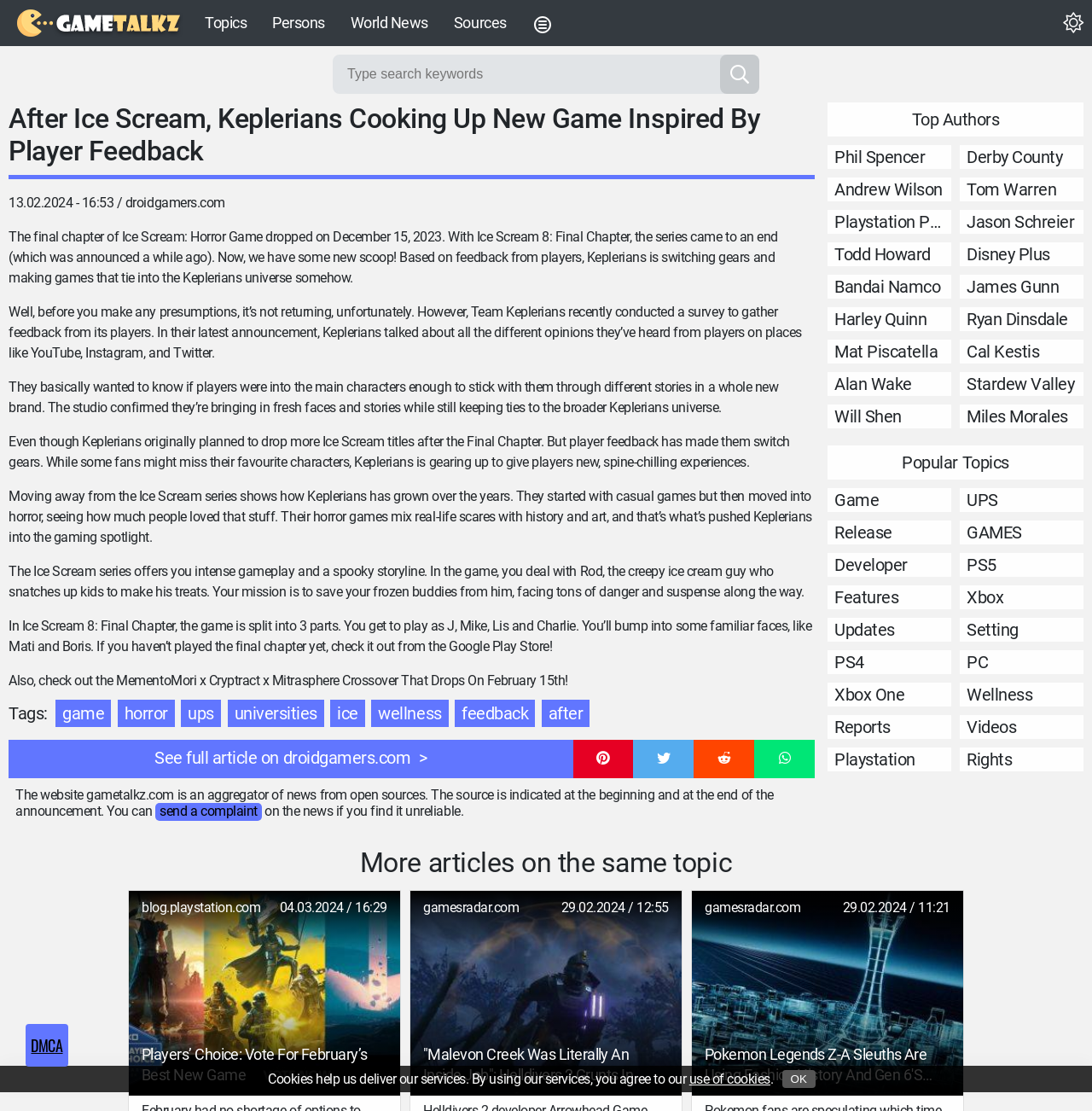What is the release date of the MementoMori x Cryptract x Mitrasphere Crossover?
Look at the image and answer the question using a single word or phrase.

February 15th